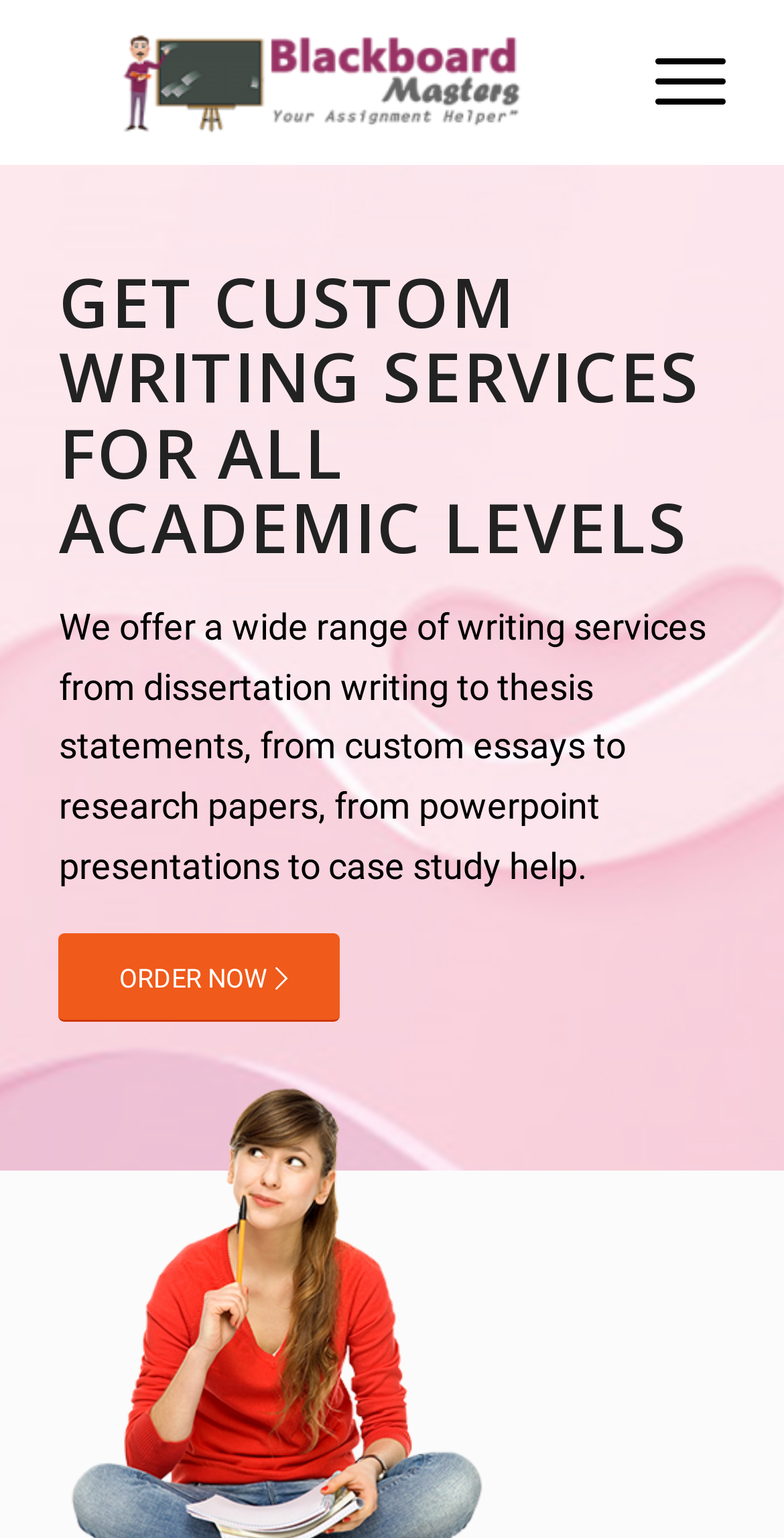Provide your answer in a single word or phrase: 
What type of academic levels are supported by this website?

All academic levels